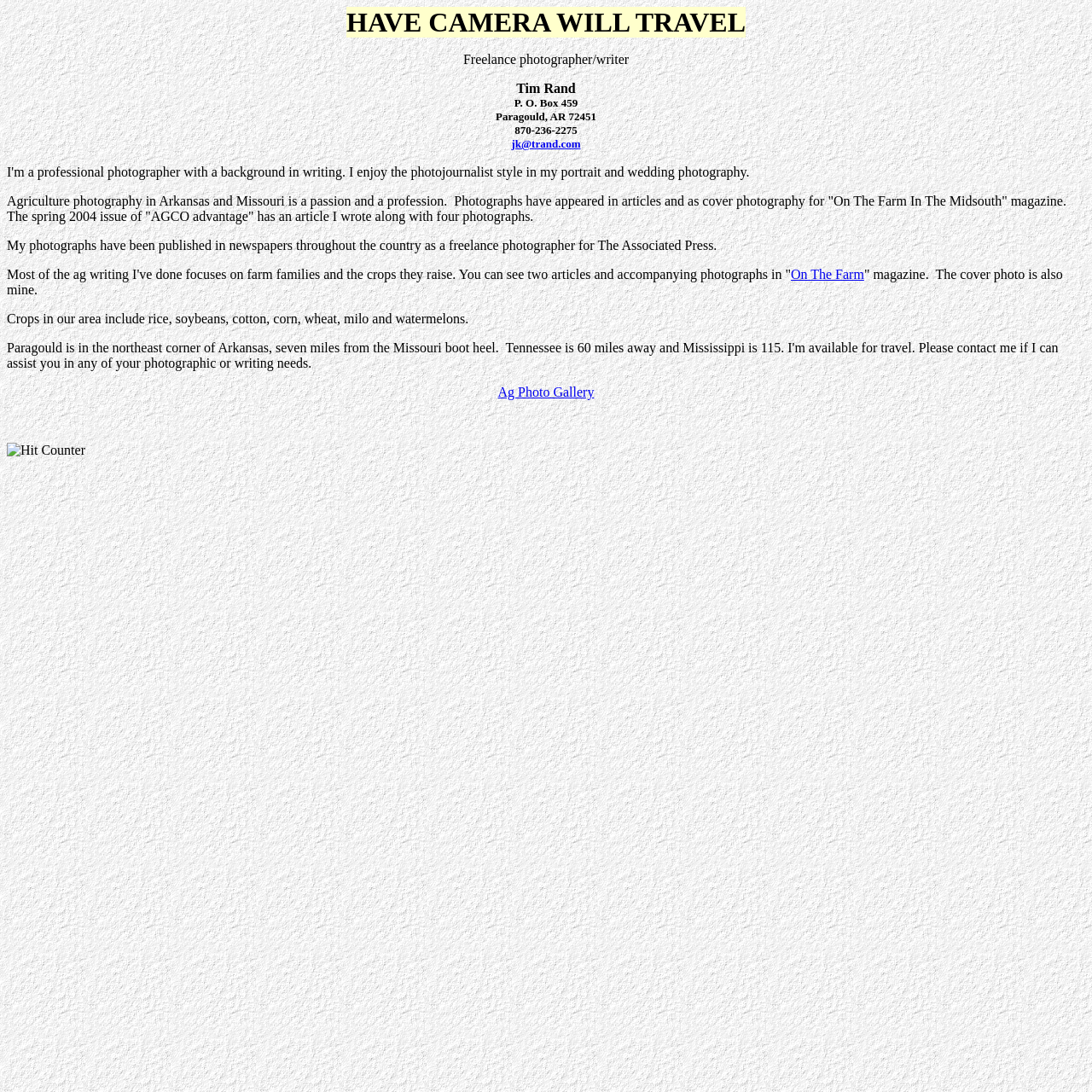What is the profession of the person mentioned?
Answer the question based on the image using a single word or a brief phrase.

Freelance photographer and writer